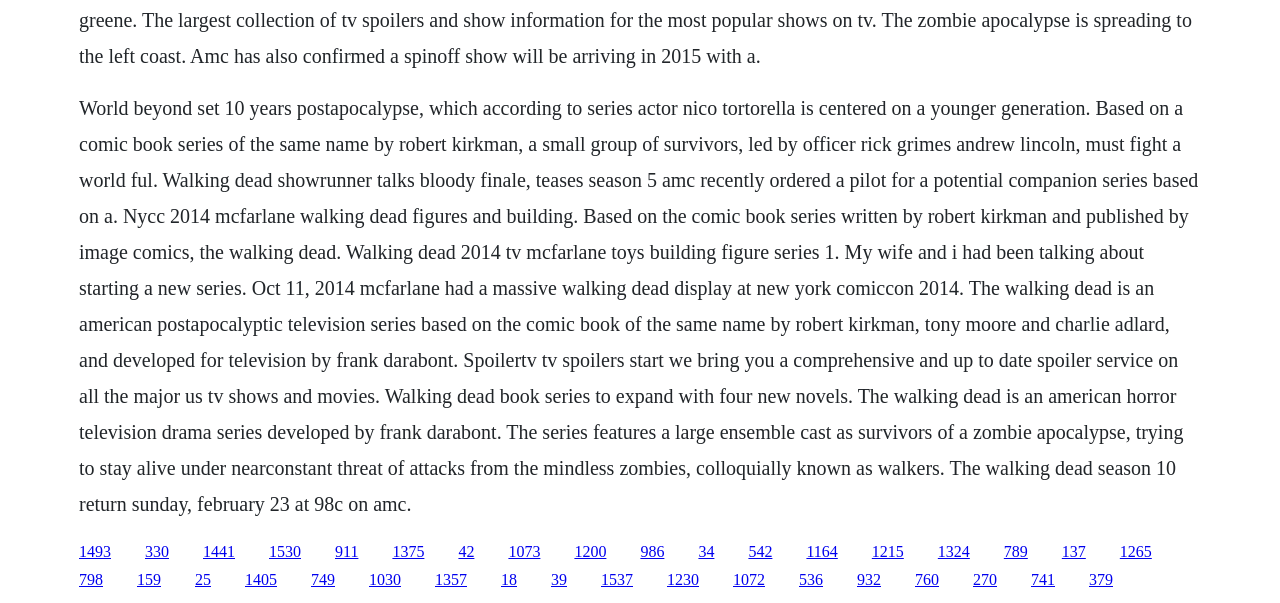Determine the bounding box coordinates of the region that needs to be clicked to achieve the task: "Explore the Walking Dead figures and building series".

[0.107, 0.948, 0.126, 0.976]